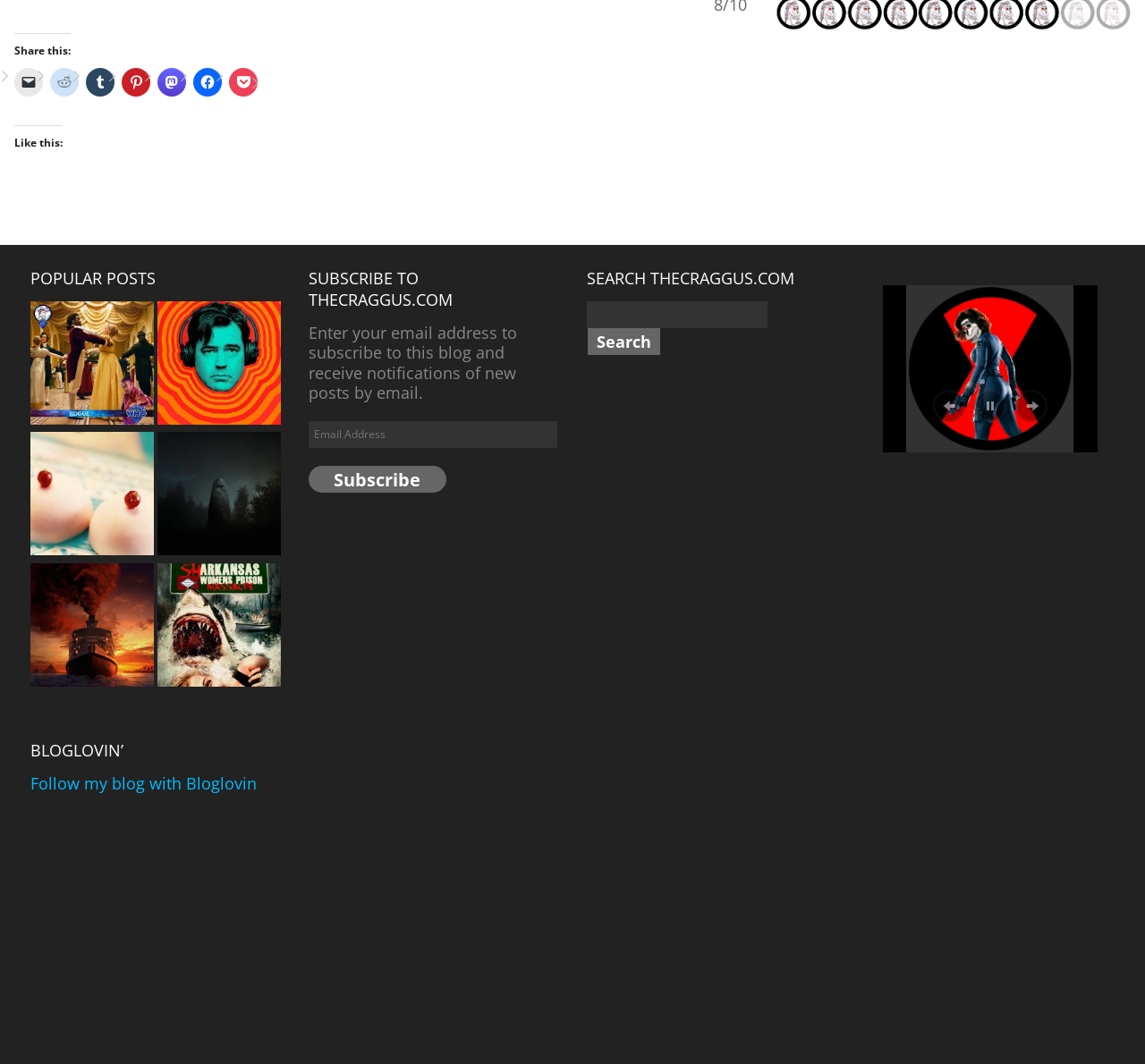Determine the bounding box coordinates for the area you should click to complete the following instruction: "Follow the blog with Bloglovin".

[0.026, 0.726, 0.224, 0.746]